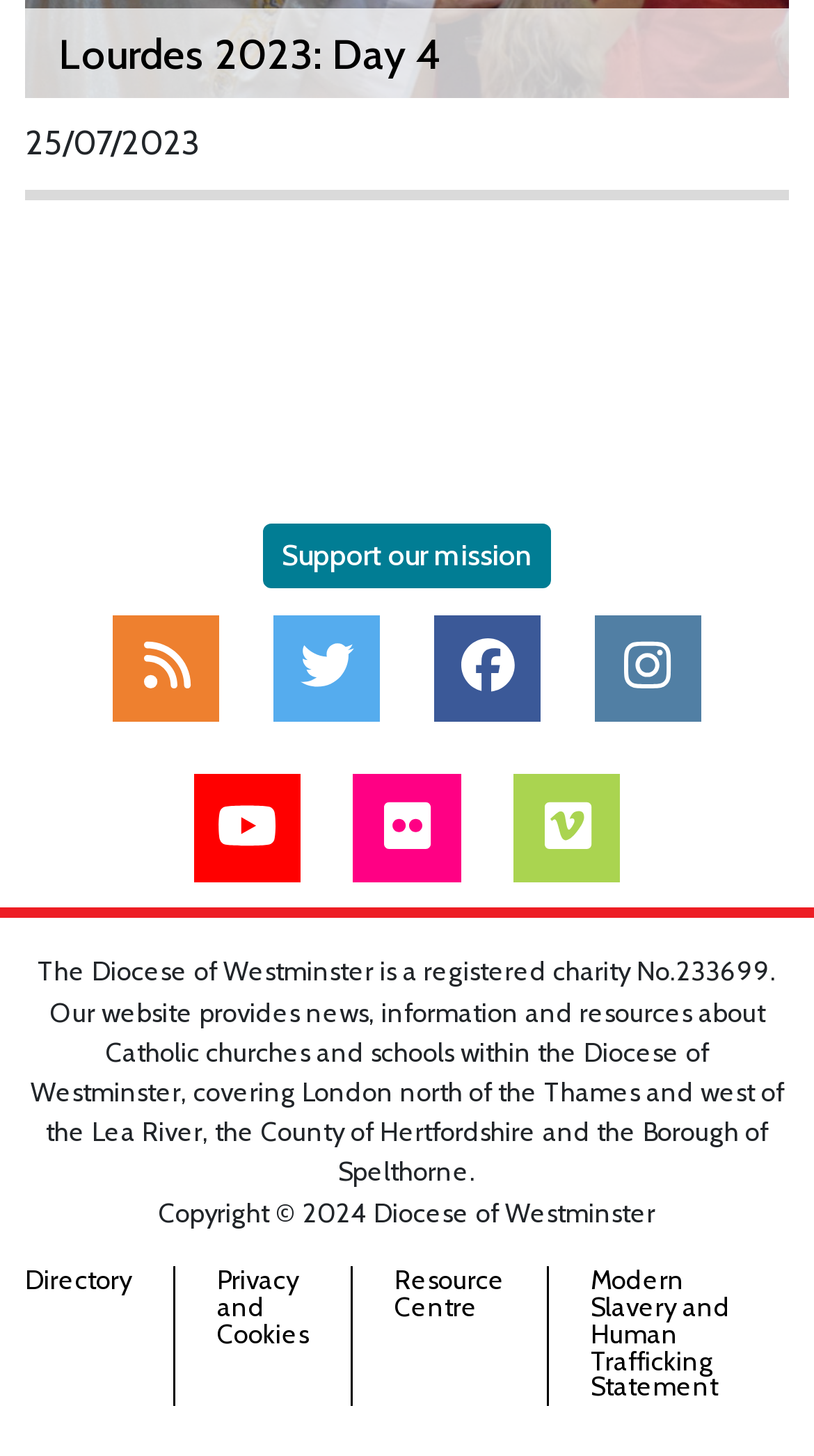Find the bounding box coordinates of the UI element according to this description: "Directory".

[0.031, 0.869, 0.162, 0.89]